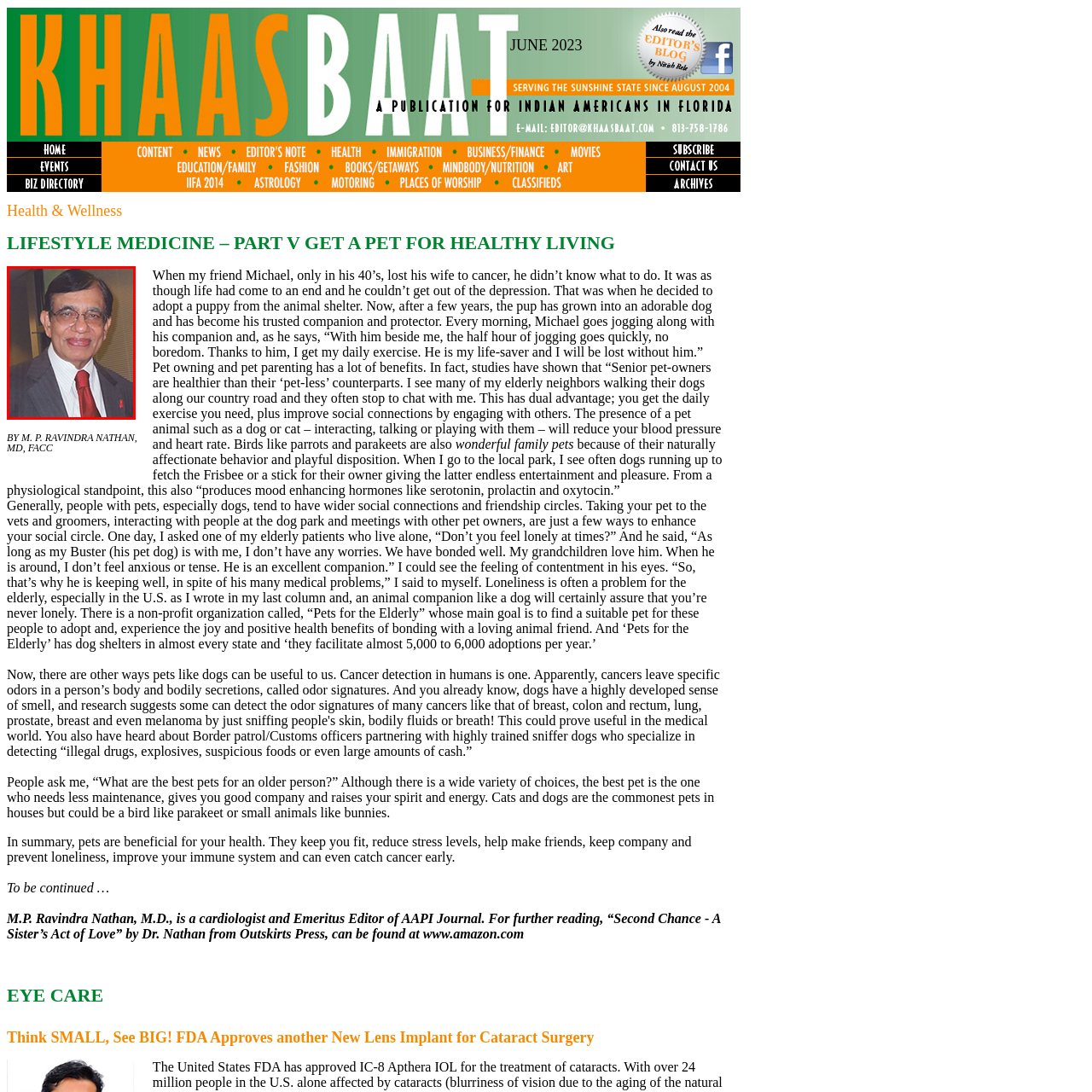Please provide a thorough description of the image inside the red frame.

The image features Dr. M. P. Ravindra Nathan, a cardiologist and the Emeritus Editor of AAPI Journal. He is portrayed with a warm smile, wearing a suit and a red tie, demonstrating a professional demeanor. Dr. Nathan contributes valuable insights on health and wellness, particularly in his article "LIFESTYLE MEDICINE – PART V: GET A PET FOR HEALTHY LIVING." In this piece, he shares poignant anecdotes about the positive impact pets can have on mental and physical health, especially for the elderly, emphasizing companionship, exercise, and social connections. His expertise highlights the integral role of pets in enhancing well-being and reducing feelings of loneliness.